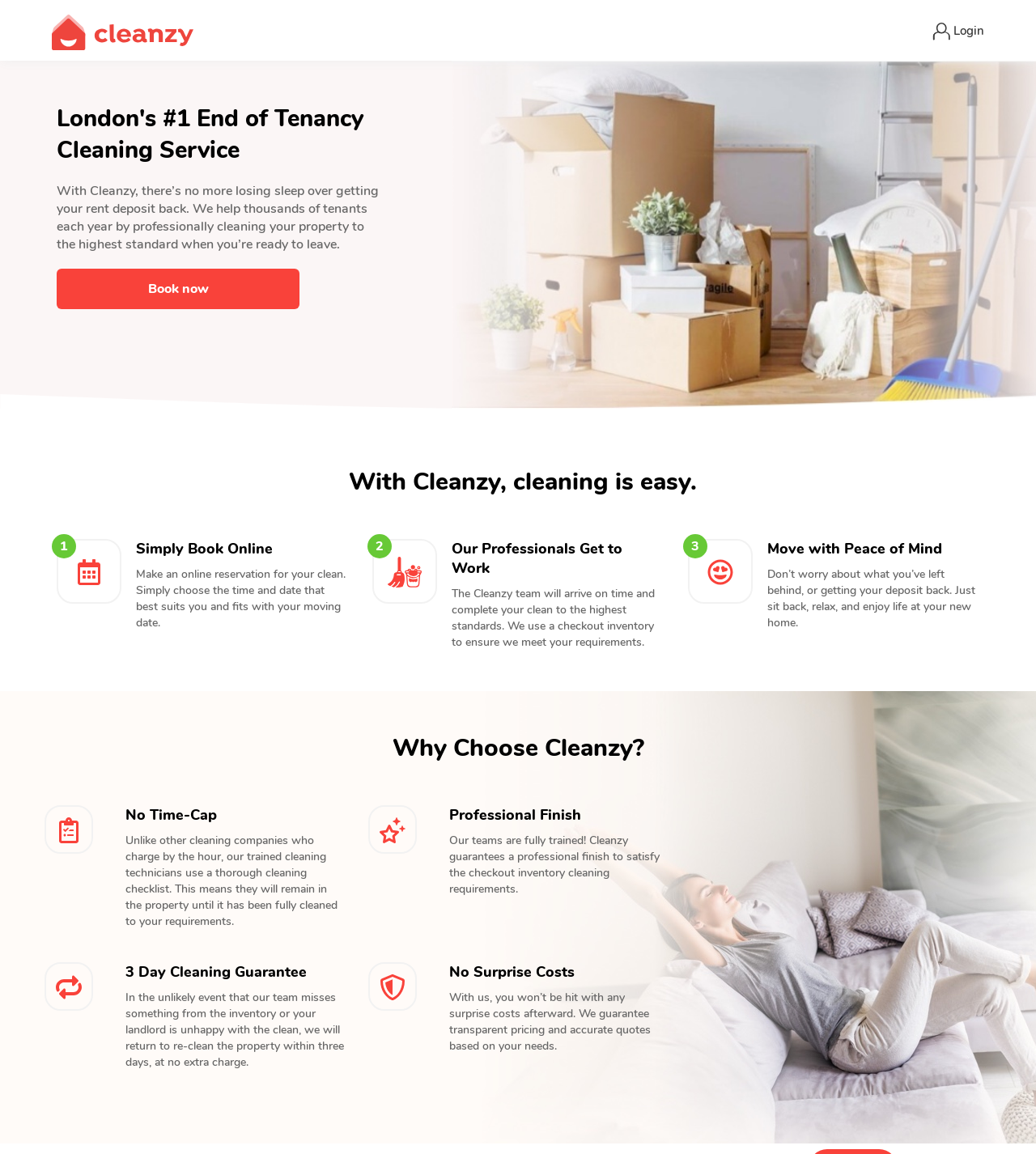Refer to the screenshot and answer the following question in detail:
What is the main purpose of Cleanzy?

Based on the webpage content, Cleanzy is a professional cleaning service that helps tenants with end of tenancy cleaning, ensuring they get their rent deposit back. The webpage provides information on how to book a cleaning service, the benefits of using Cleanzy, and the guarantee they offer.